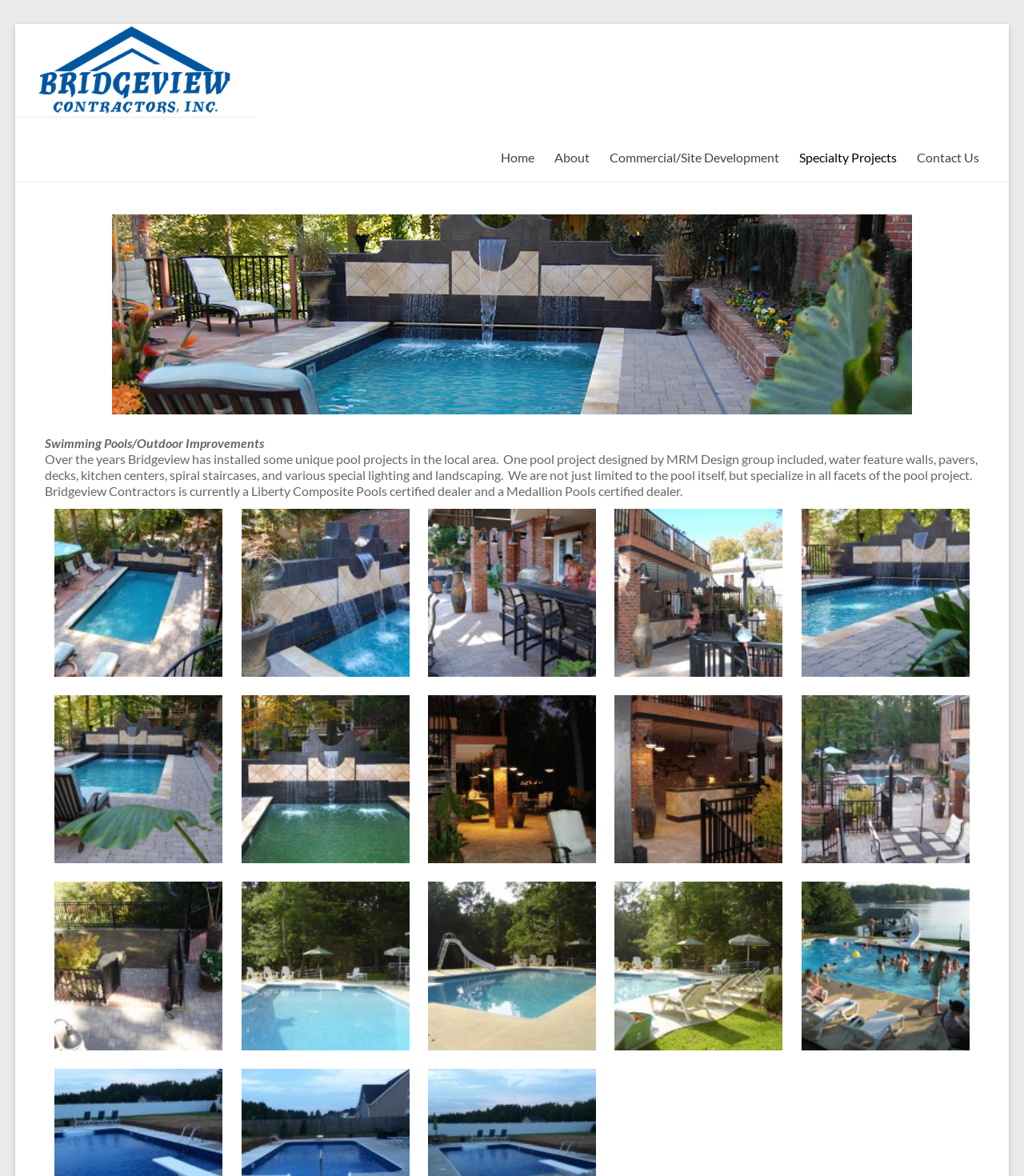What is the name of the pool certified dealer that Bridgeview is currently working with?
Carefully analyze the image and provide a detailed answer to the question.

According to the static text, Bridgeview is currently a certified dealer for Liberty Composite Pools and Medallion Pools, indicating their expertise in pool projects.